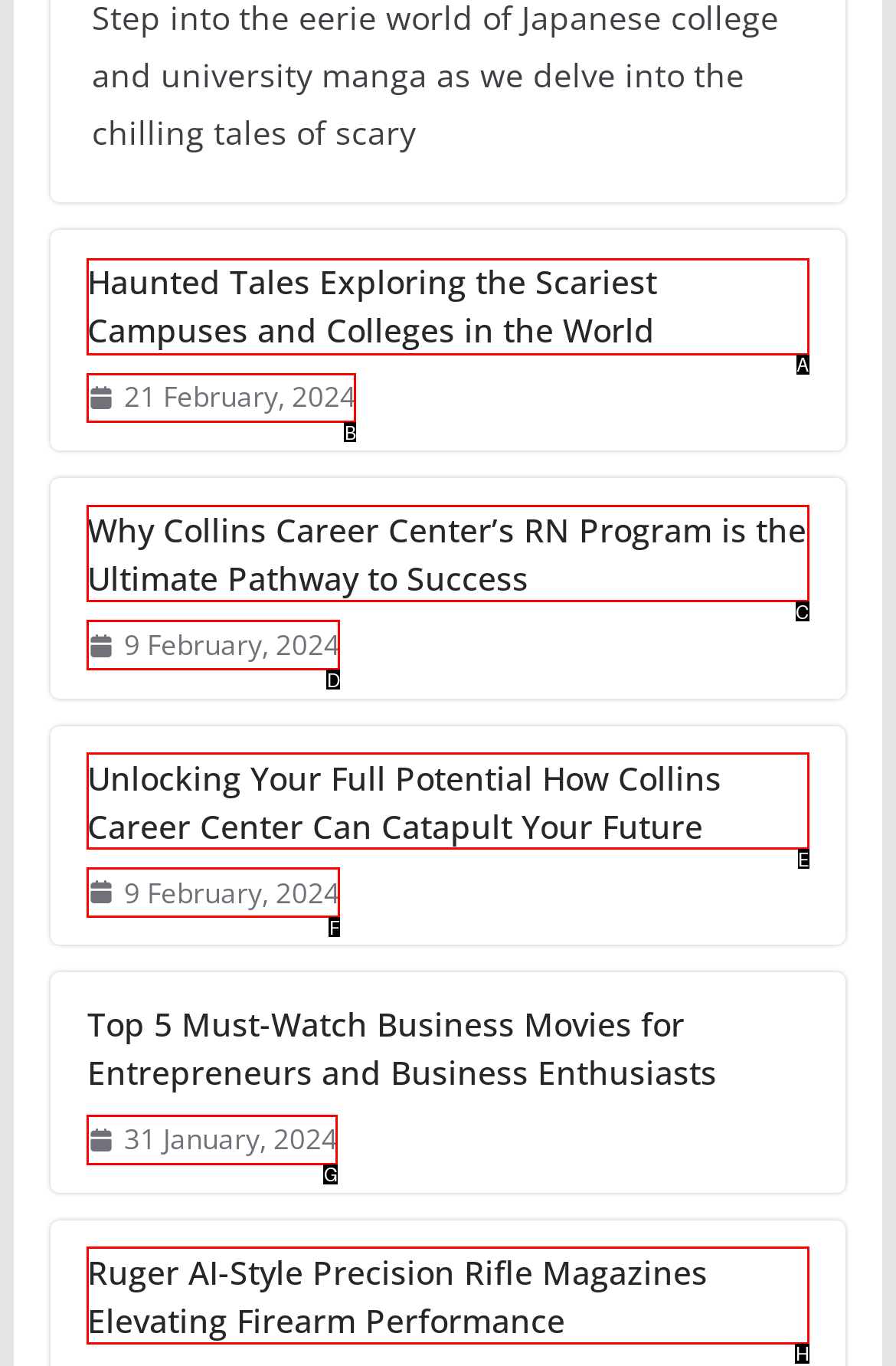Choose the letter of the option that needs to be clicked to perform the task: Explore the article about Ruger AI-Style Precision Rifle Magazines Elevating Firearm Performance. Answer with the letter.

H